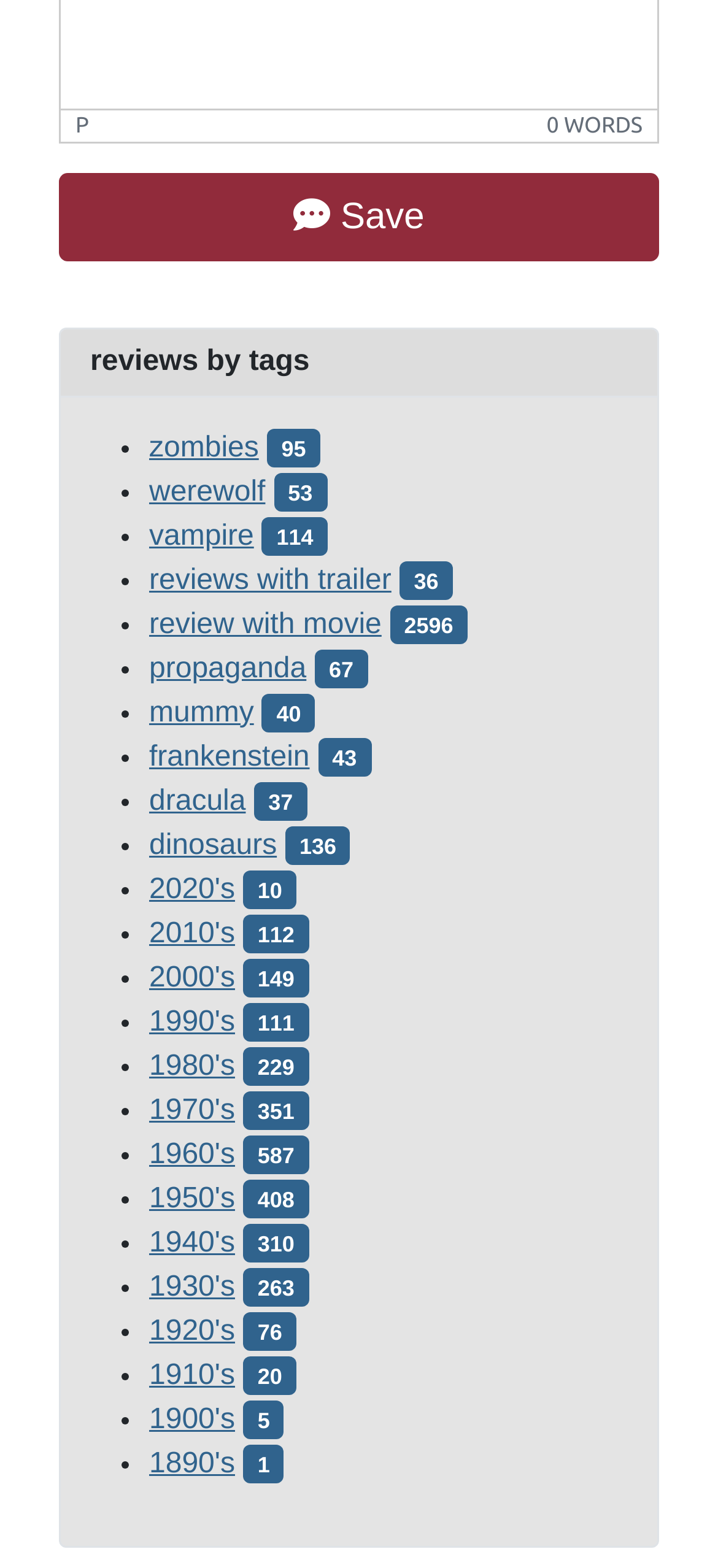Please identify the coordinates of the bounding box for the clickable region that will accomplish this instruction: "View reviews with trailer".

[0.208, 0.36, 0.545, 0.38]